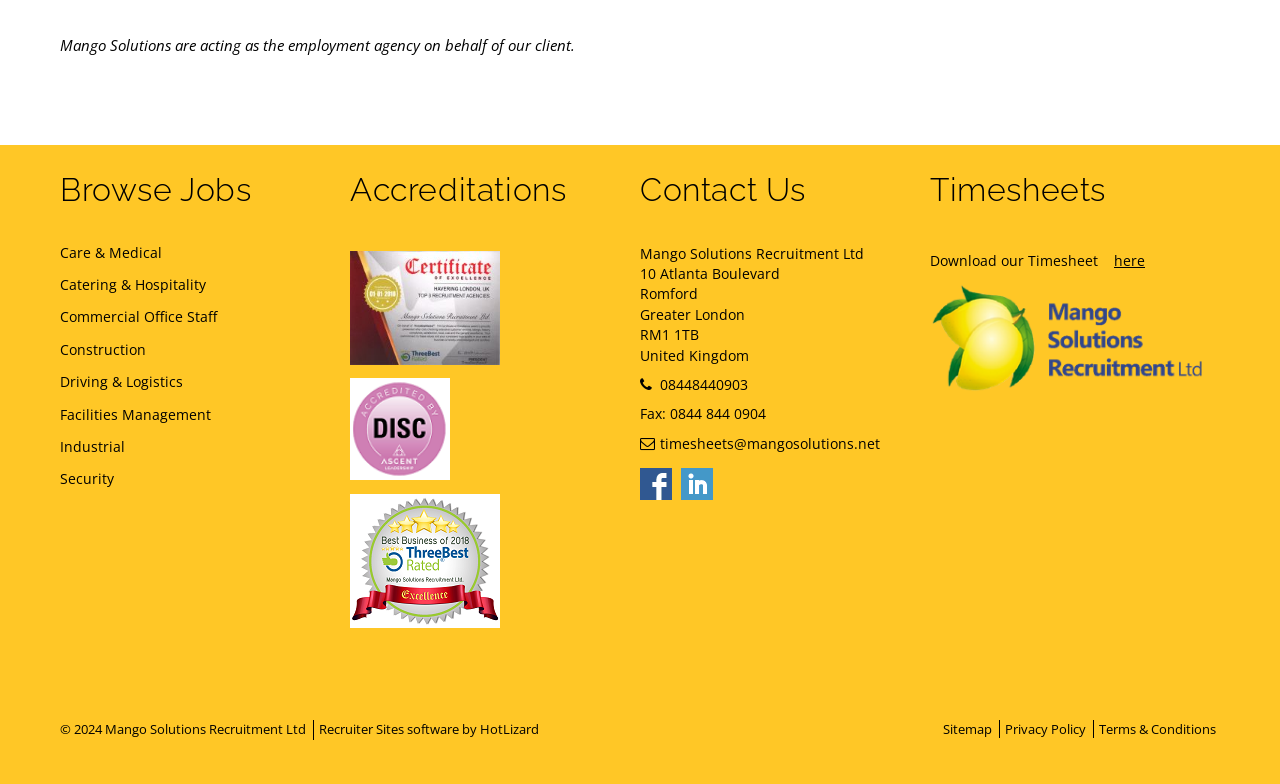What is the name of the recruitment agency?
Based on the image, give a one-word or short phrase answer.

Mango Solutions Recruitment Ltd